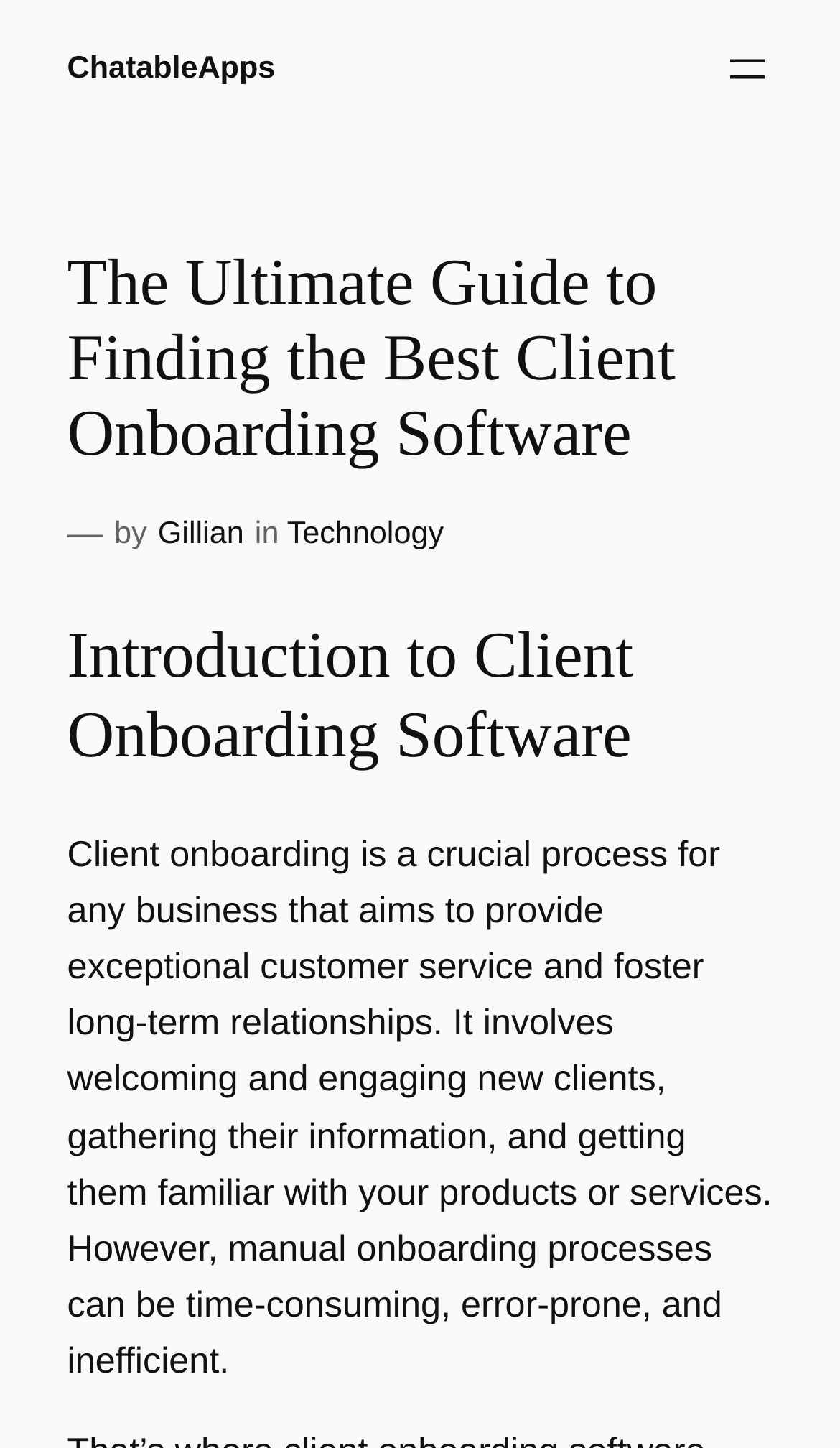Provide the bounding box coordinates of the HTML element described as: "aria-label="Open menu"". The bounding box coordinates should be four float numbers between 0 and 1, i.e., [left, top, right, bottom].

[0.858, 0.03, 0.92, 0.065]